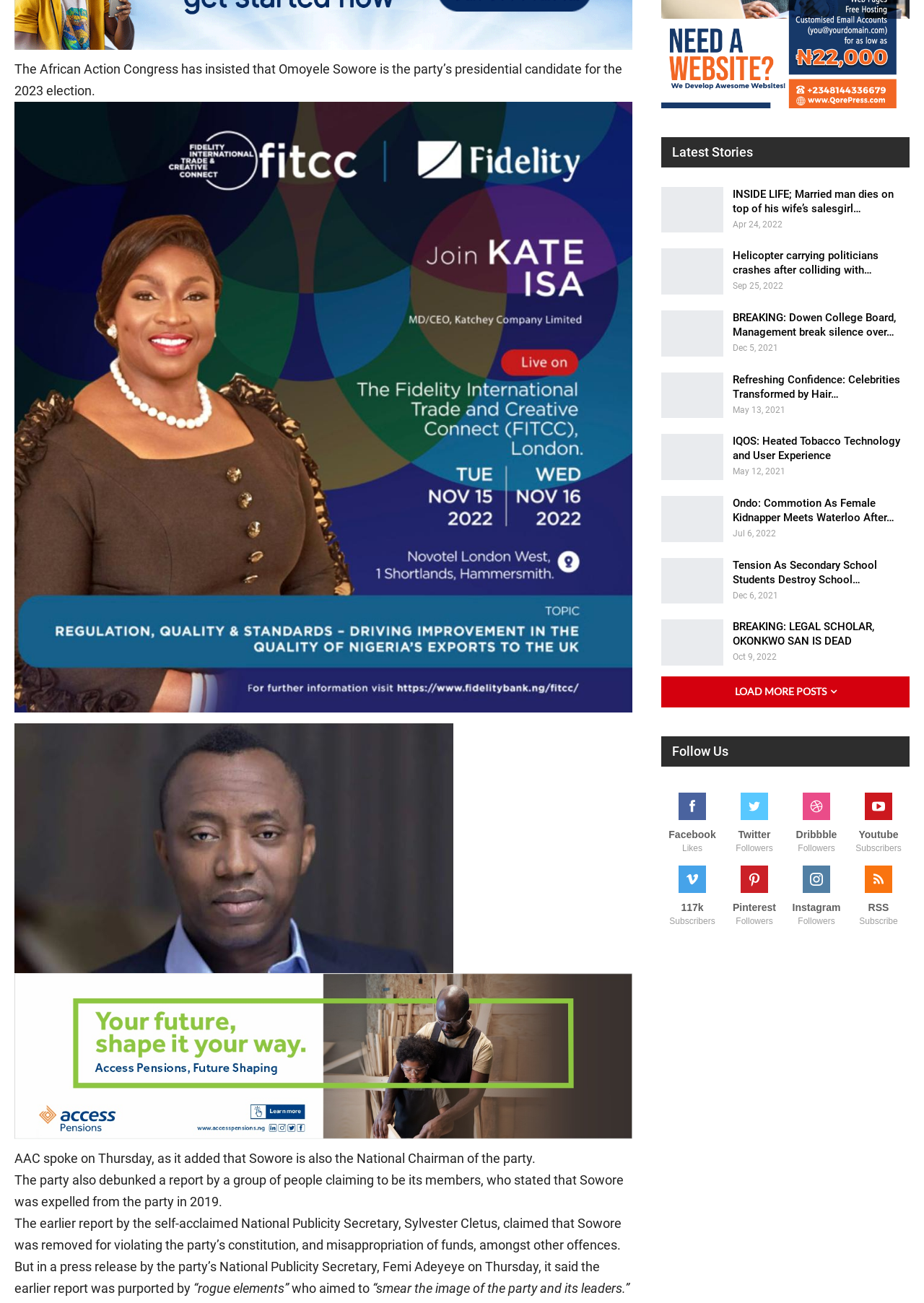Show the bounding box coordinates of the region that should be clicked to follow the instruction: "Click on Fidelity Bank link."

[0.016, 0.306, 0.684, 0.318]